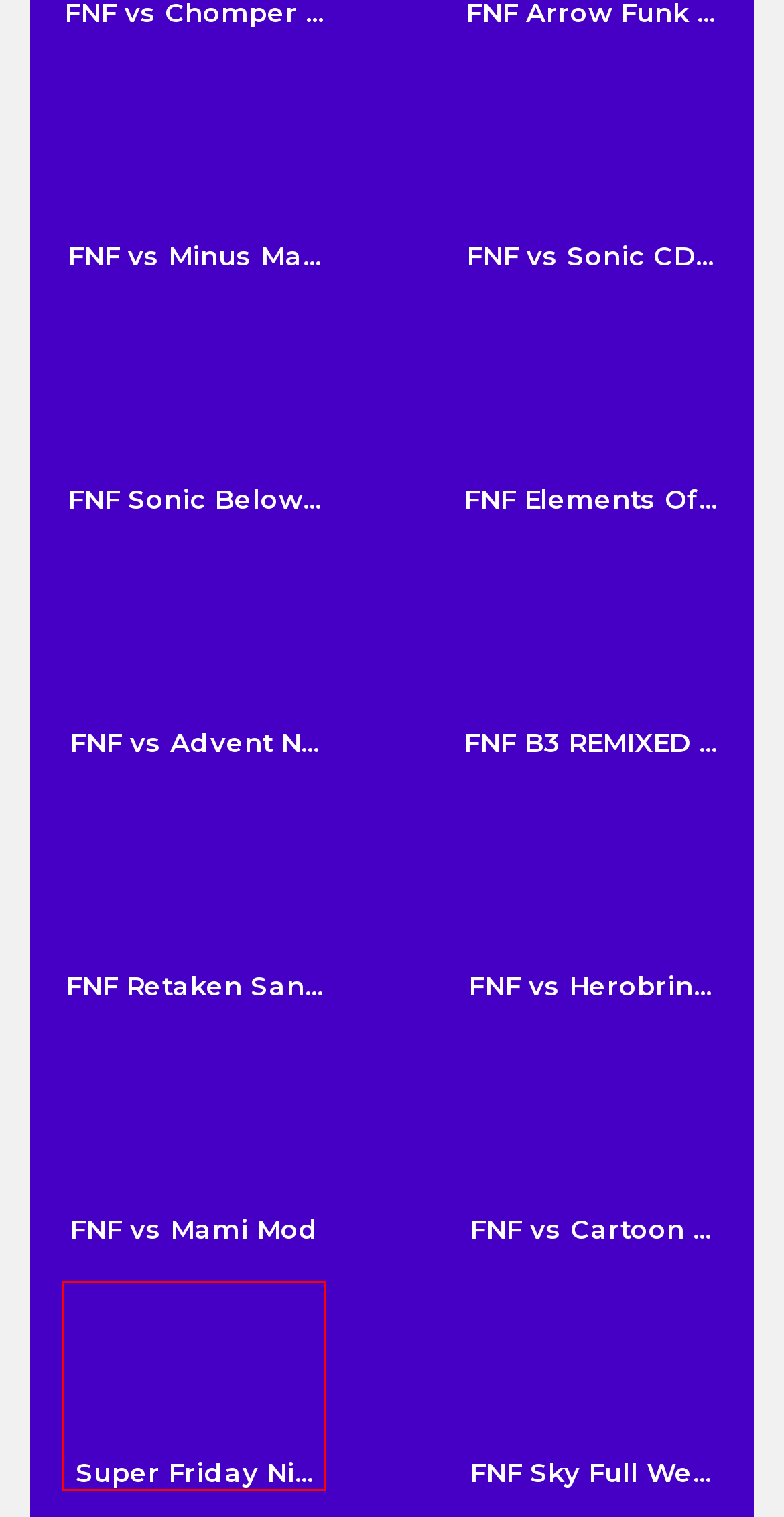Review the screenshot of a webpage that includes a red bounding box. Choose the most suitable webpage description that matches the new webpage after clicking the element within the red bounding box. Here are the candidates:
A. Super Friday Night Funki - play FNF Mods Online
B. FNF vs Cartoon Cat Mod - play FNF Mods Online
C. FNF Sky Full Week - play FNF Mods Online
D. FNF Sonic Below The Depths Mod - play FNF Mods Online
E. FNF Retaken Sanity - play FNF Mods Online
F. FNF vs Mami Mod - play FNF Mods Online
G. FNF Elements Of Insanity vs My Little Pony Cupcakes - play FNF Mods Online
H. FNF vs Sonic CD (vs Metal Sonic) - play FNF Mods Online

A